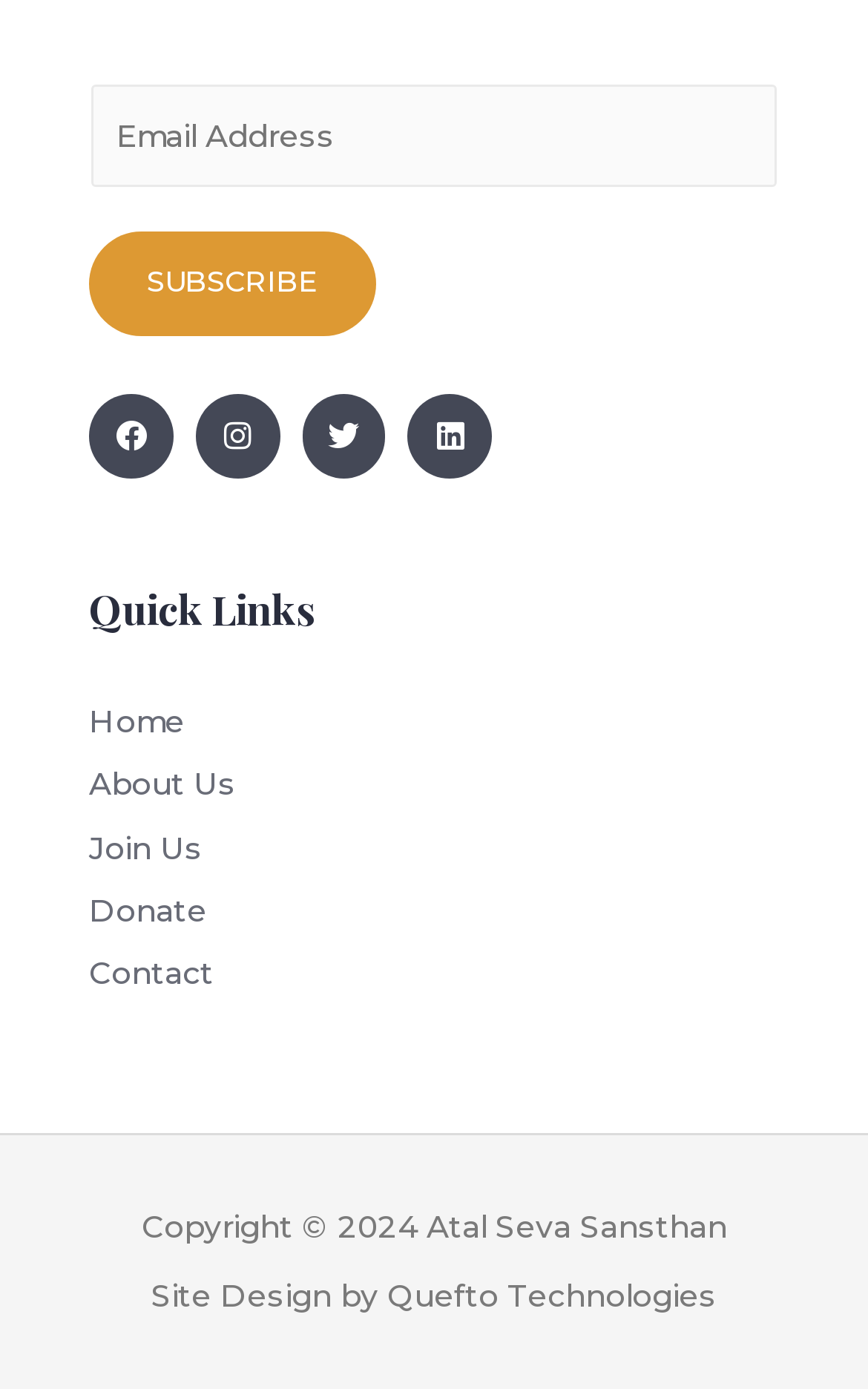Locate the UI element described as follows: "Tenant – Buyer". Return the bounding box coordinates as four float numbers between 0 and 1 in the order [left, top, right, bottom].

None